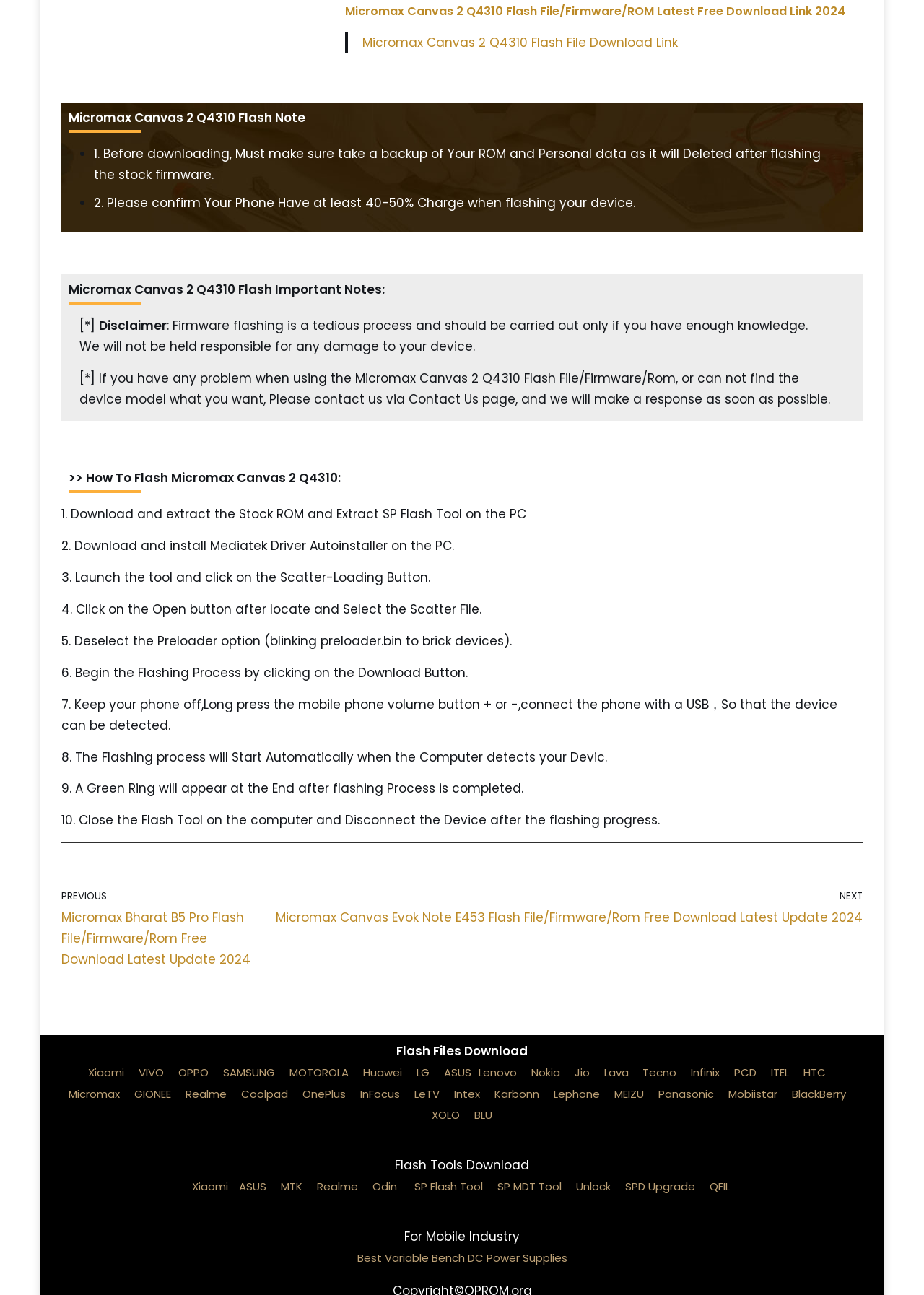Specify the bounding box coordinates of the element's region that should be clicked to achieve the following instruction: "Go to Micromax page". The bounding box coordinates consist of four float numbers between 0 and 1, in the format [left, top, right, bottom].

[0.074, 0.839, 0.129, 0.85]